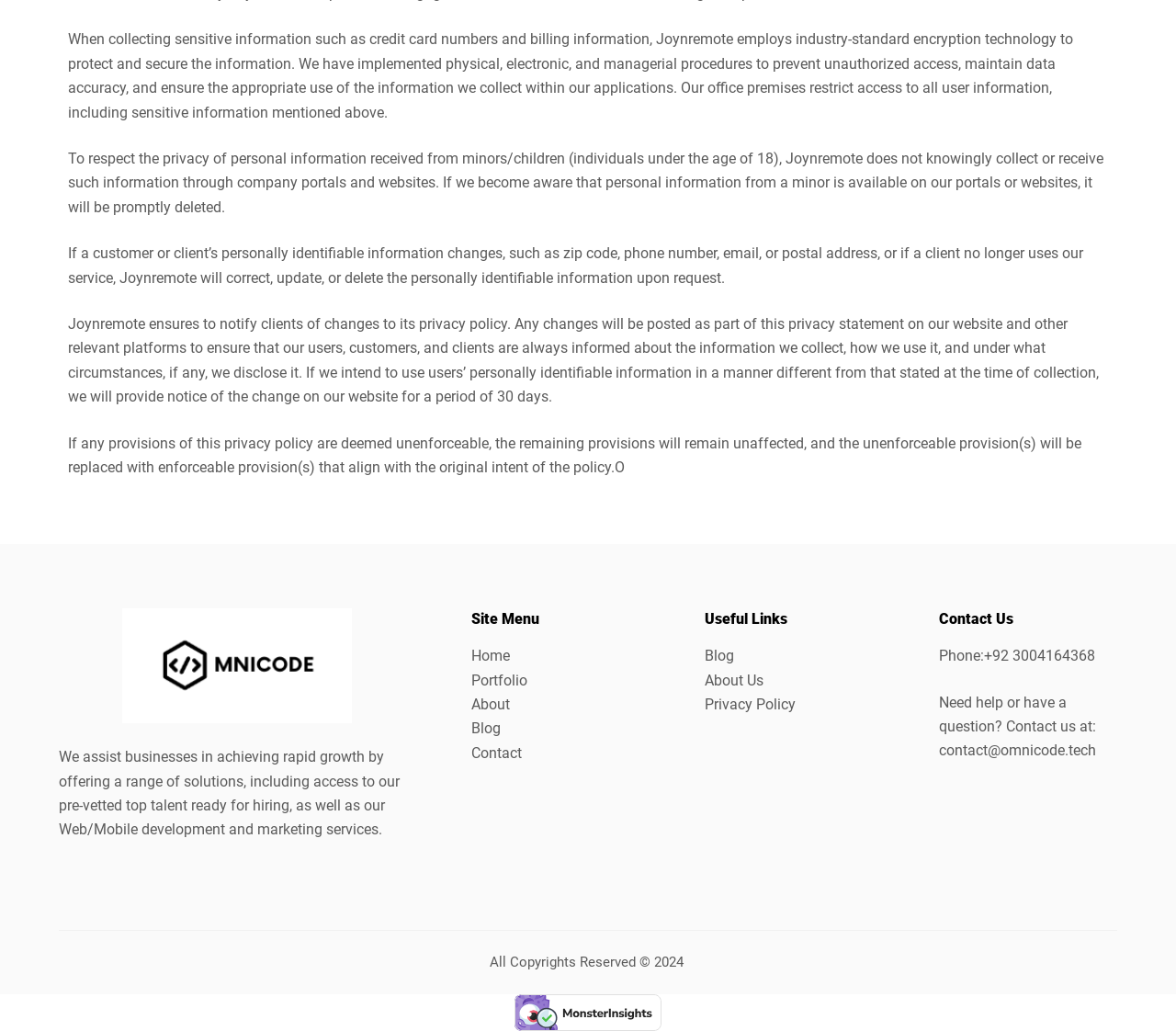How can clients update their personally identifiable information?
Based on the image, give a concise answer in the form of a single word or short phrase.

Upon request